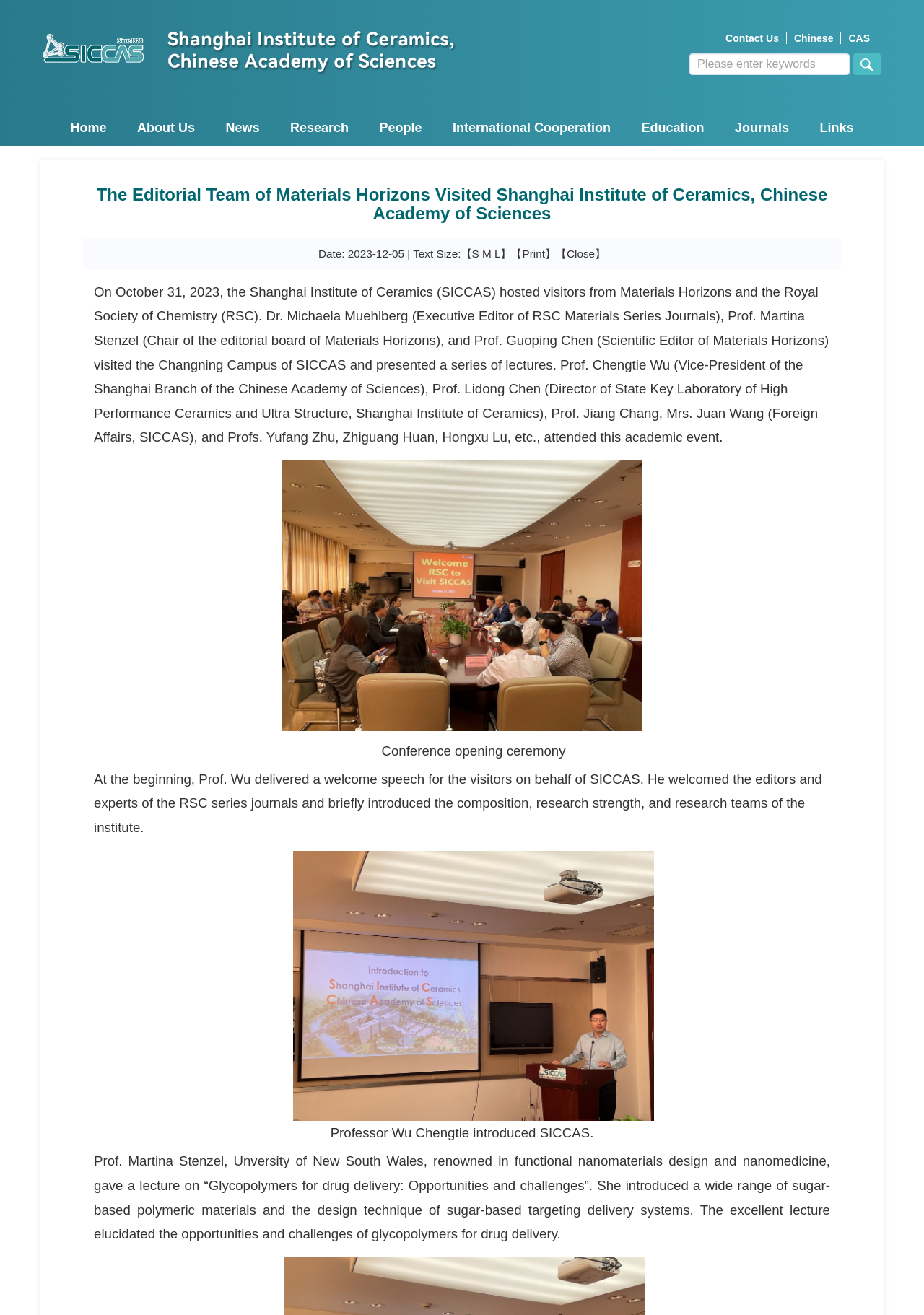Offer an extensive depiction of the webpage and its key elements.

The webpage is about the visit of the Editorial Team of Materials Horizons to the Shanghai Institute of Ceramics, Chinese Academy of Sciences. At the top, there is a logo or image on the left, accompanied by a link. On the right side, there are several links, including "Contact Us", "Chinese", and "CAS", as well as a search bar with a button and a placeholder text "Please enter keywords".

Below this top section, there is a navigation menu with links to various pages, including "Home", "About Us", "News", "Research", "People", "International Cooperation", "Education", "Journals", and "Links".

The main content of the page is an article about the visit, which is headed by a title "The Editorial Team of Materials Horizons Visited Shanghai Institute of Ceramics, Chinese Academy of Sciences". The article is divided into several sections, with a date and text size options on the top right.

The article describes the visit, including the lectures given by the visiting professors, Prof. Martina Stenzel and Prof. Guoping Chen. There are also several images or figures, with captions such as "Conference opening ceremony" and "Professor Wu Chengtie introduced SICCAS".

The text is organized in a clear and readable manner, with headings and paragraphs that make it easy to follow. There are no obvious images or graphics aside from the logo and the figures mentioned above.